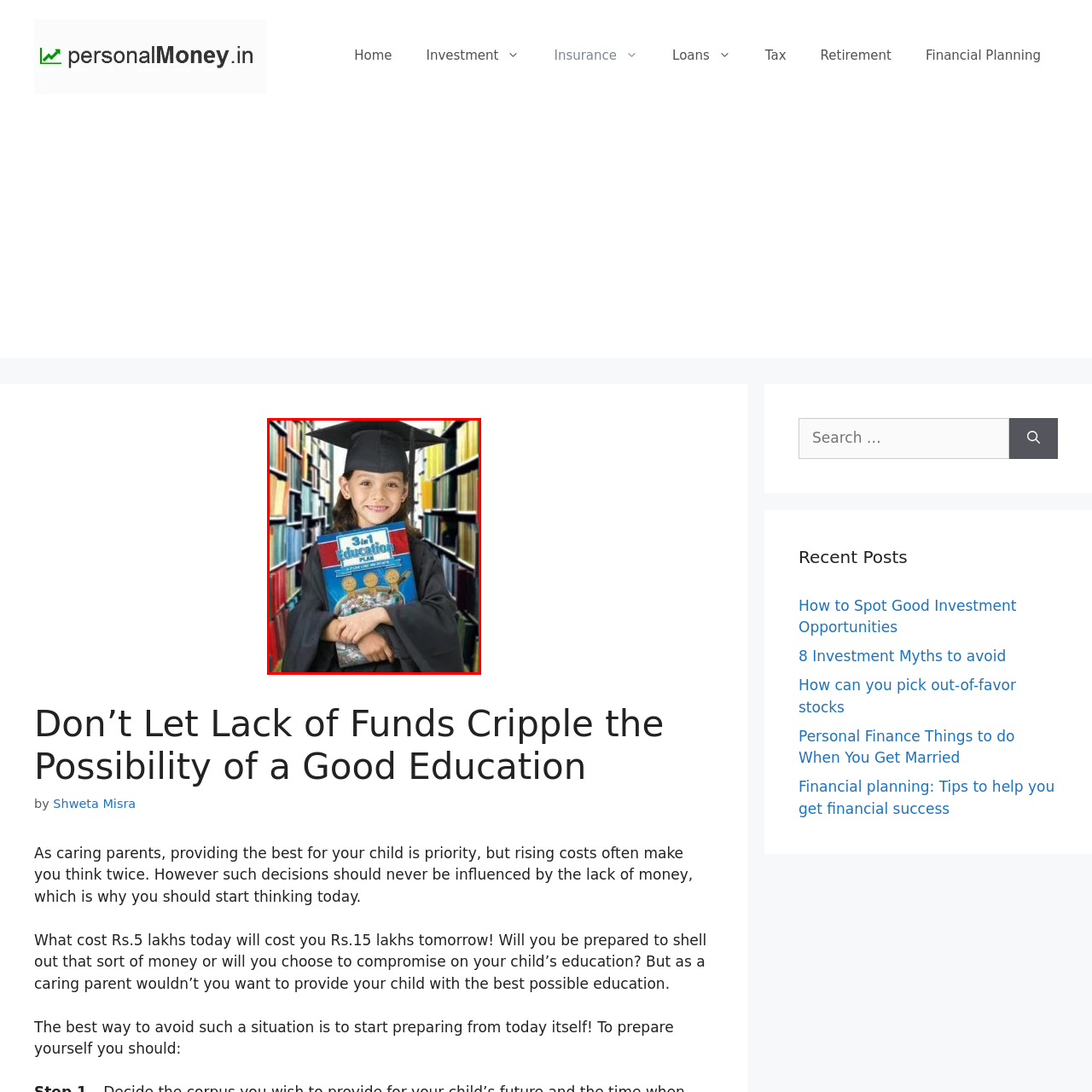Elaborate on the contents of the image highlighted by the red boundary in detail.

The image portrays a young girl beaming with joy as she stands in a library surrounded by colorful bookshelves filled with a variety of texts. Dressed in a traditional graduation cap and gown, she holds a vibrant booklet titled "3 in 1 Education Plan" close to her chest. Her smile reflects a sense of achievement and optimism about the future, symbolizing the importance of education and the possibilities it can unlock. This imagery echoes the message of the accompanying text, which emphasizes the significance of financial preparation for a child's education and inspires parents to invest in their children's learning journey despite rising costs.